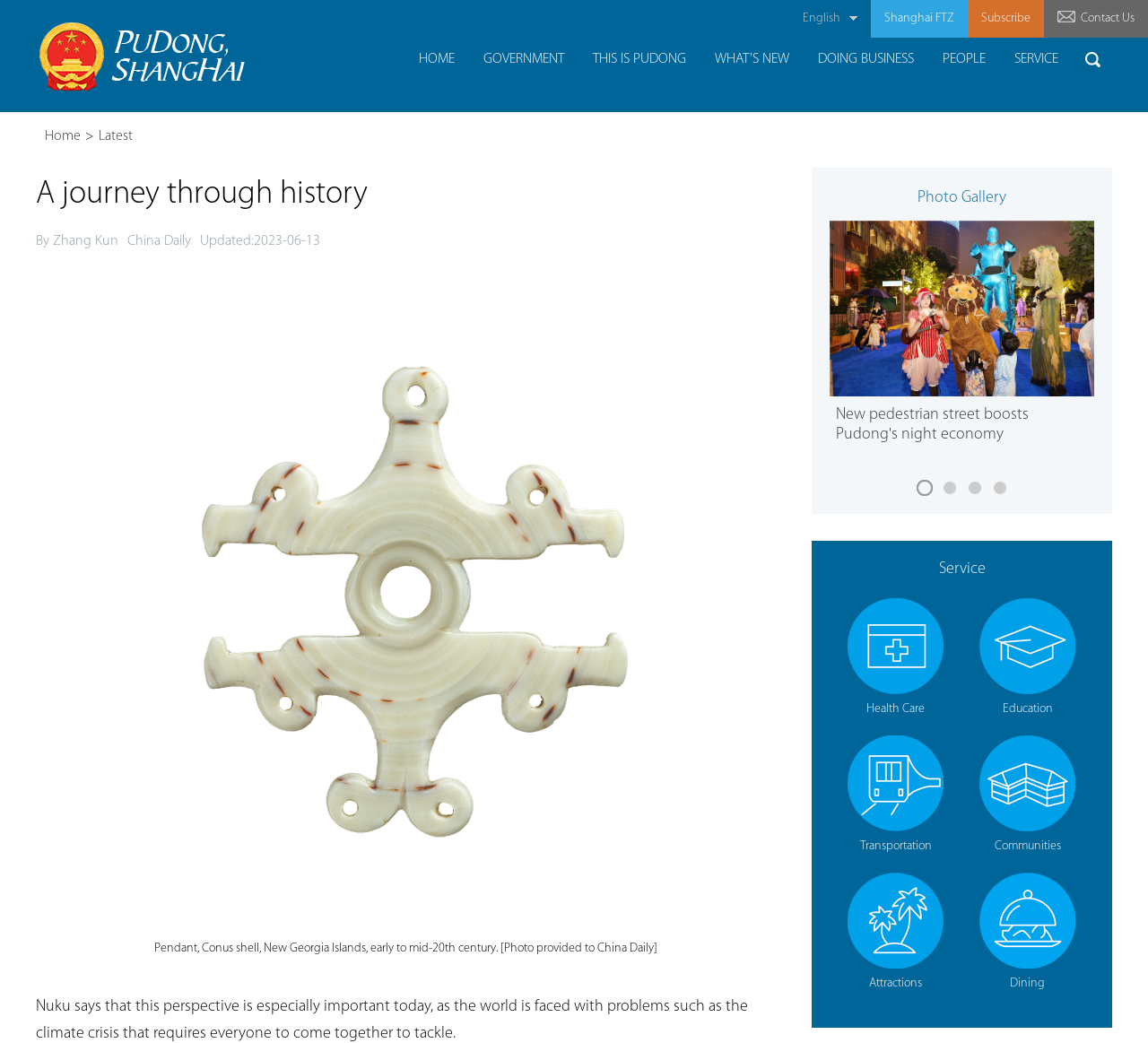Identify the bounding box coordinates of the part that should be clicked to carry out this instruction: "Switch to English".

[0.685, 0.0, 0.759, 0.036]